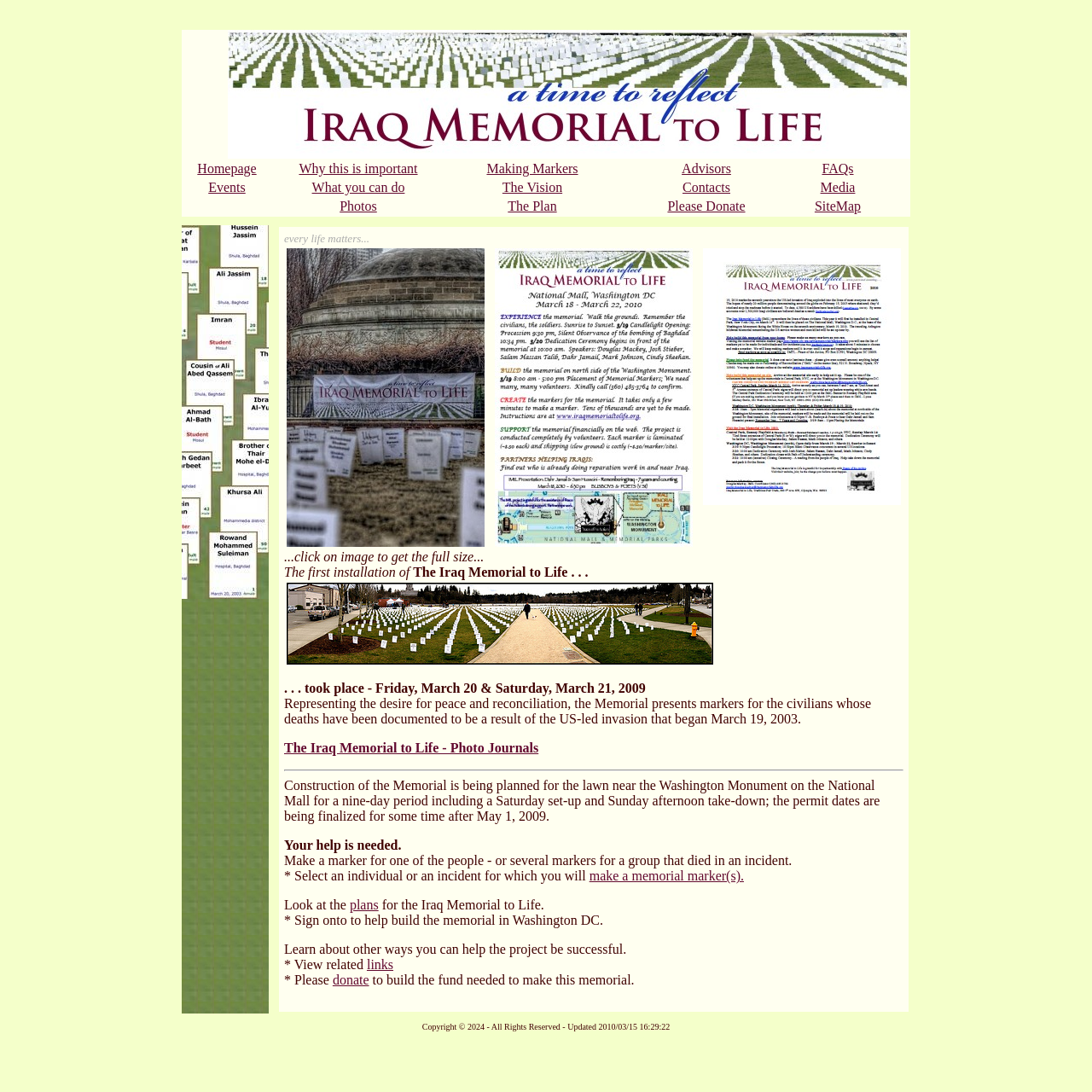Please determine the bounding box coordinates of the element to click in order to execute the following instruction: "read about The Vision". The coordinates should be four float numbers between 0 and 1, specified as [left, top, right, bottom].

[0.46, 0.165, 0.515, 0.178]